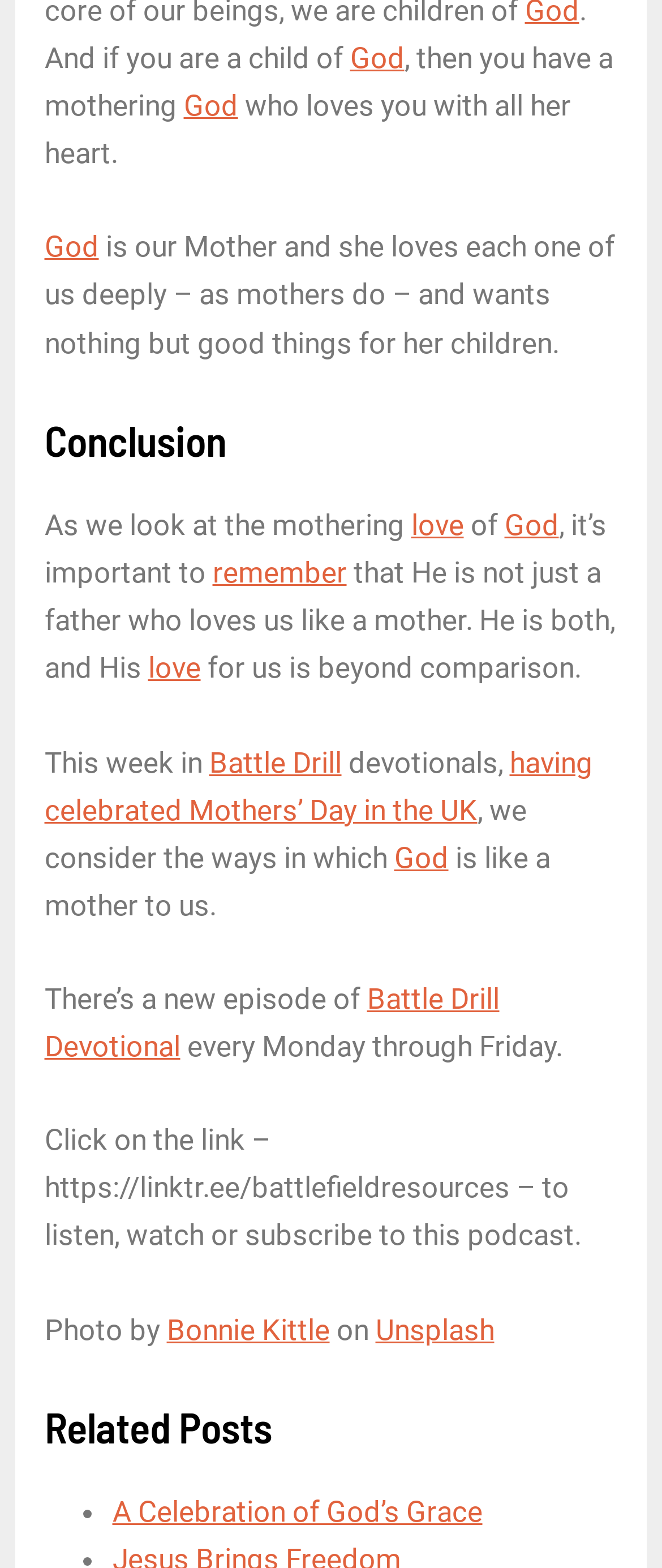Locate the bounding box coordinates of the clickable part needed for the task: "Listen to the podcast 'Battle Drill'".

[0.554, 0.626, 0.754, 0.648]